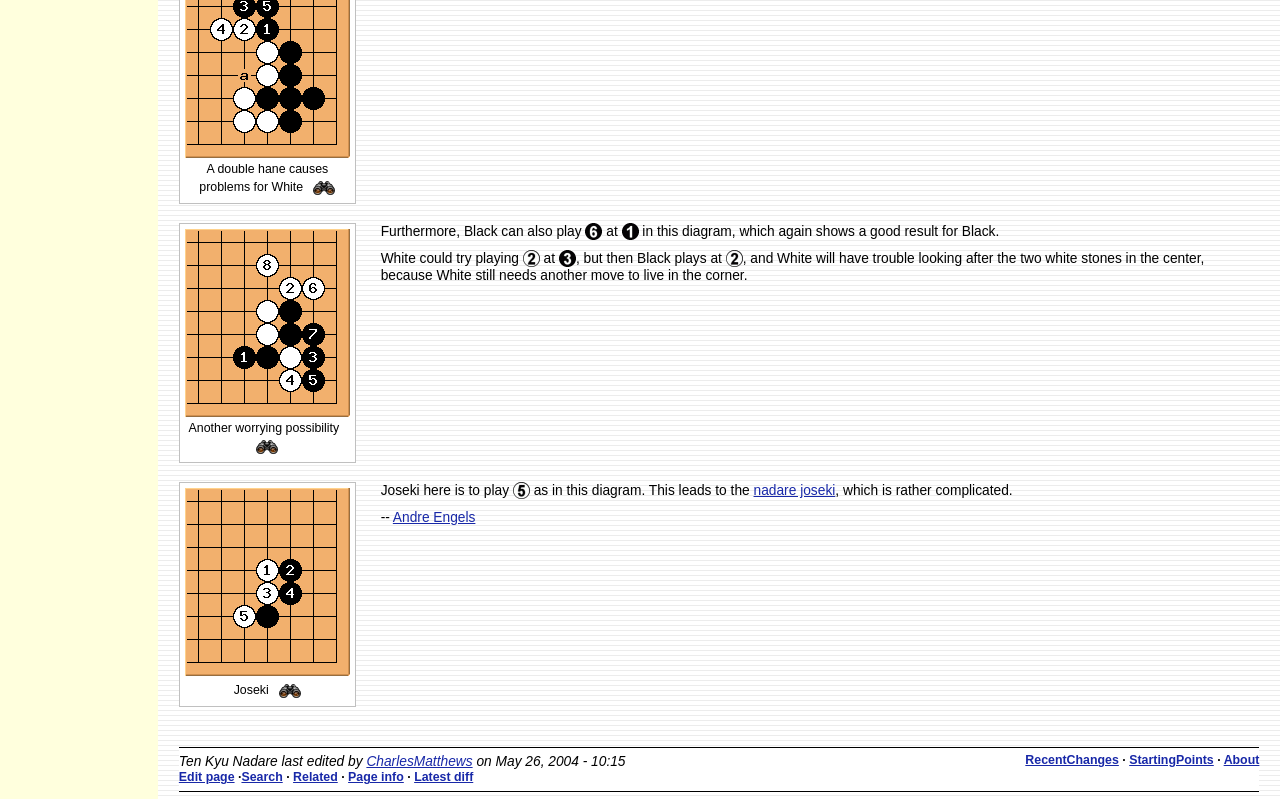From the screenshot, find the bounding box of the UI element matching this description: "StartingPoints". Supply the bounding box coordinates in the form [left, top, right, bottom], each a float between 0 and 1.

[0.882, 0.943, 0.948, 0.96]